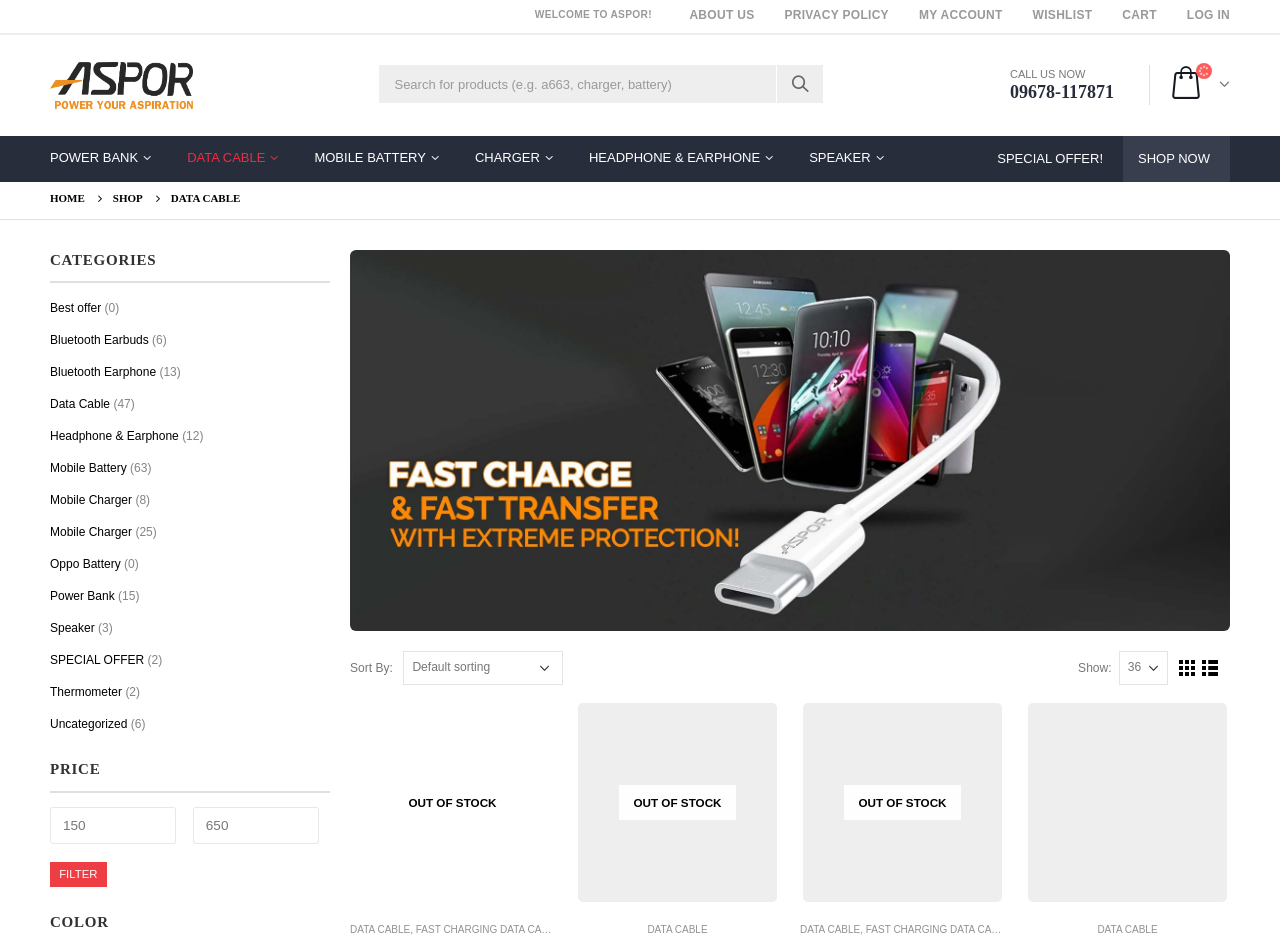Extract the bounding box coordinates of the UI element described: "Data Cable". Provide the coordinates in the format [left, top, right, bottom] with values ranging from 0 to 1.

[0.625, 0.986, 0.672, 0.998]